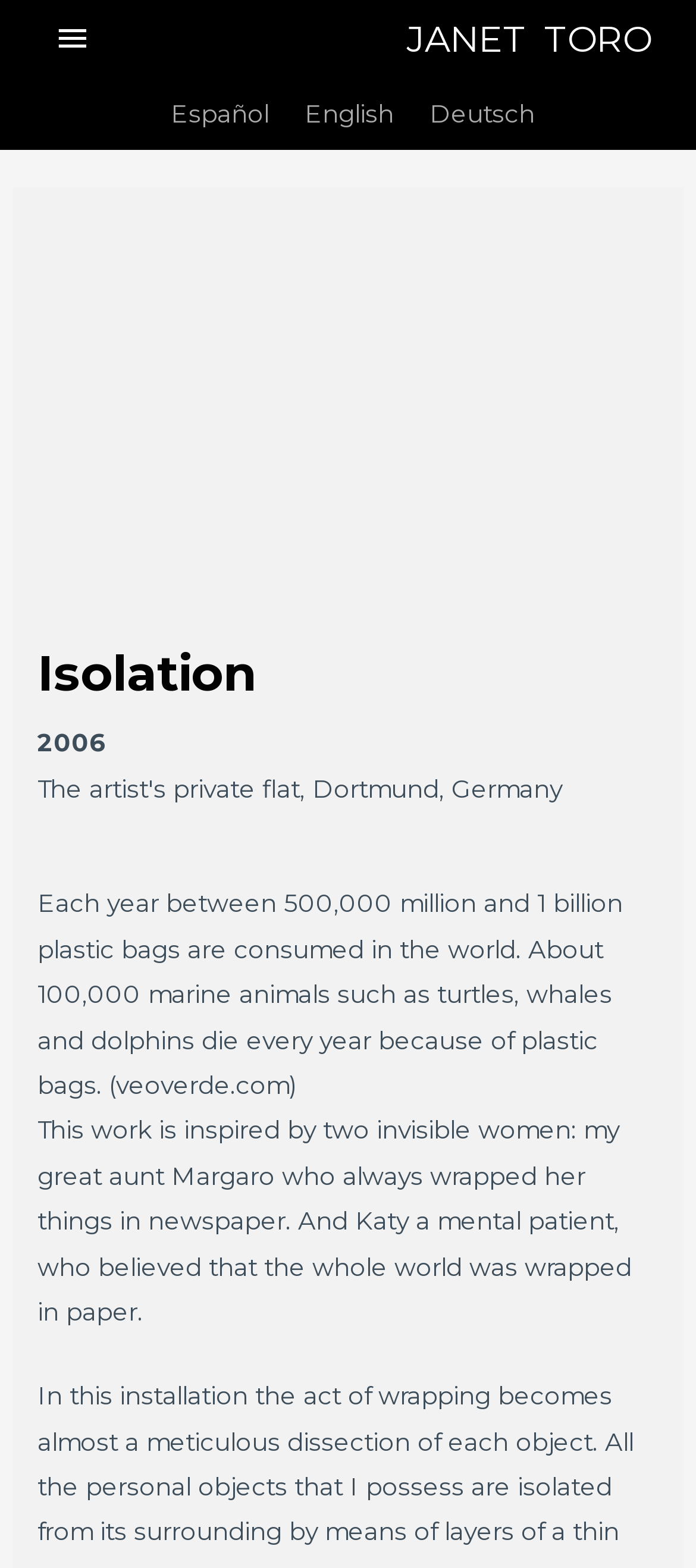What is the language of this webpage?
Give a thorough and detailed response to the question.

The webpage provides links to switch between different languages, including Español, English, and Deutsch, indicating that the webpage is available in multiple languages.